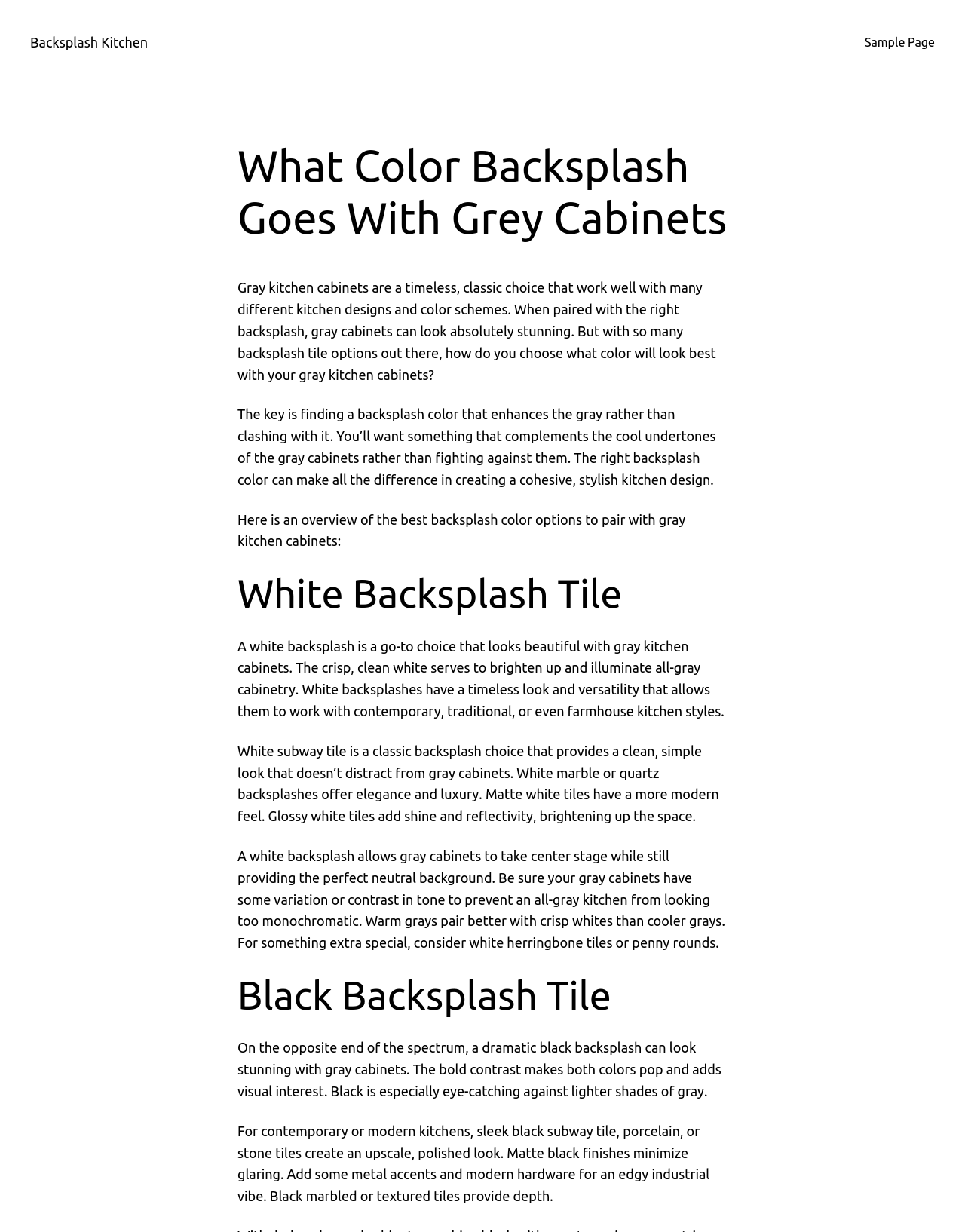Using the information shown in the image, answer the question with as much detail as possible: What is the purpose of choosing the right backsplash color?

The webpage emphasizes that the key is finding a backsplash color that enhances the gray rather than clashing with it, ultimately creating a cohesive and stylish kitchen design.